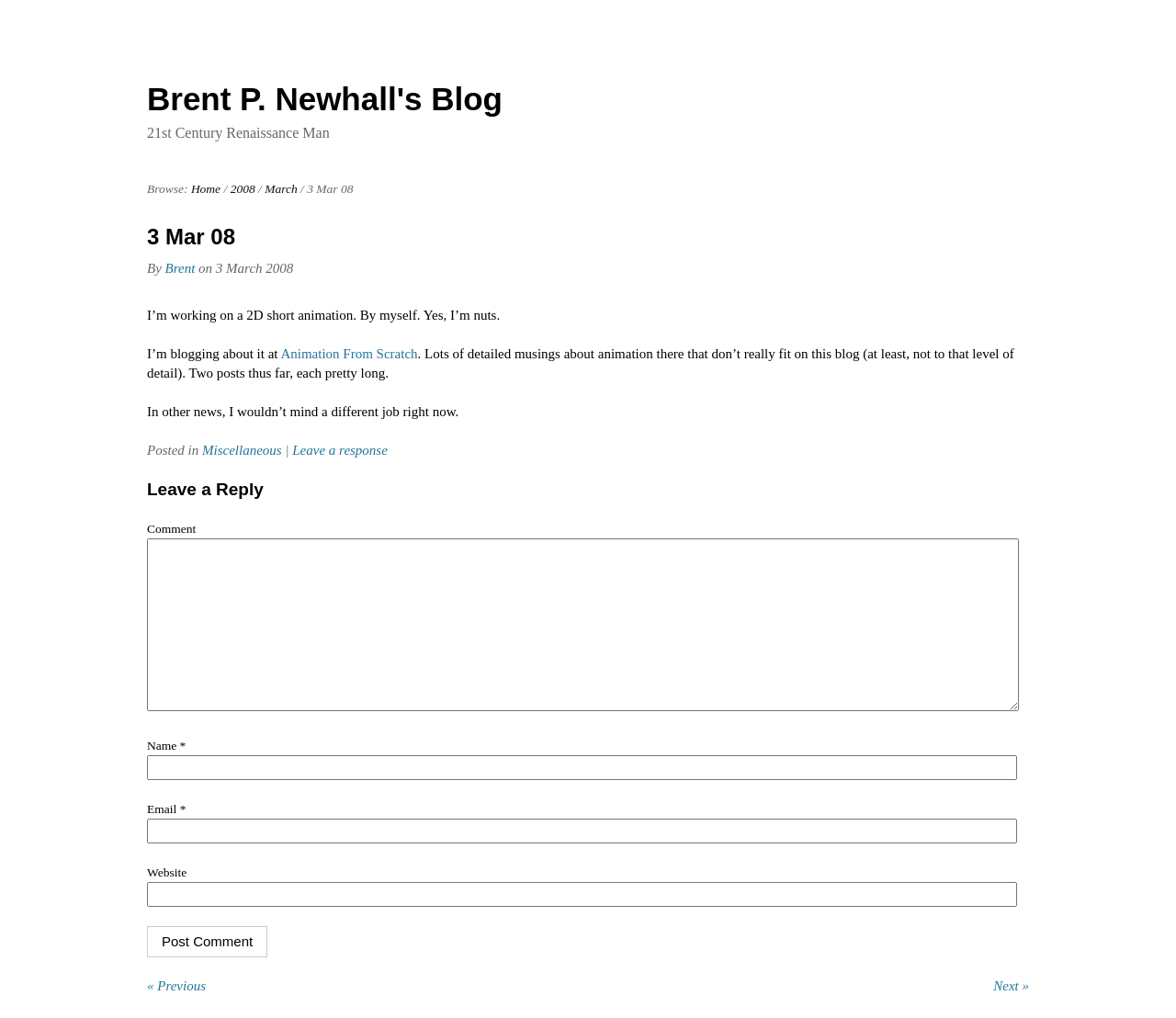Give an extensive and precise description of the webpage.

This webpage is a blog post titled "3 Mar 08" by Brent P. Newhall. At the top, there is a link to "Brent P. Newhall's Blog" and a subtitle "21st Century Renaissance Man". Below that, there is a navigation menu with links to "Home", "2008", "March", and the current page "3 Mar 08". 

The main content of the blog post starts with a heading "3 Mar 08" followed by the author's name "Brent" and the date "Monday, March 3rd, 2008, 12:00 am". The blog post itself is about the author working on a 2D short animation by himself and blogging about it on another site called "Animation From Scratch". There are two long posts on that site, and the author also mentions that they wouldn't mind a different job right now.

At the bottom of the page, there is a section for leaving a comment. It has a heading "Leave a Reply" and a form with fields for comment, name, email, and website. There is a button to "Post Comment" at the very bottom.